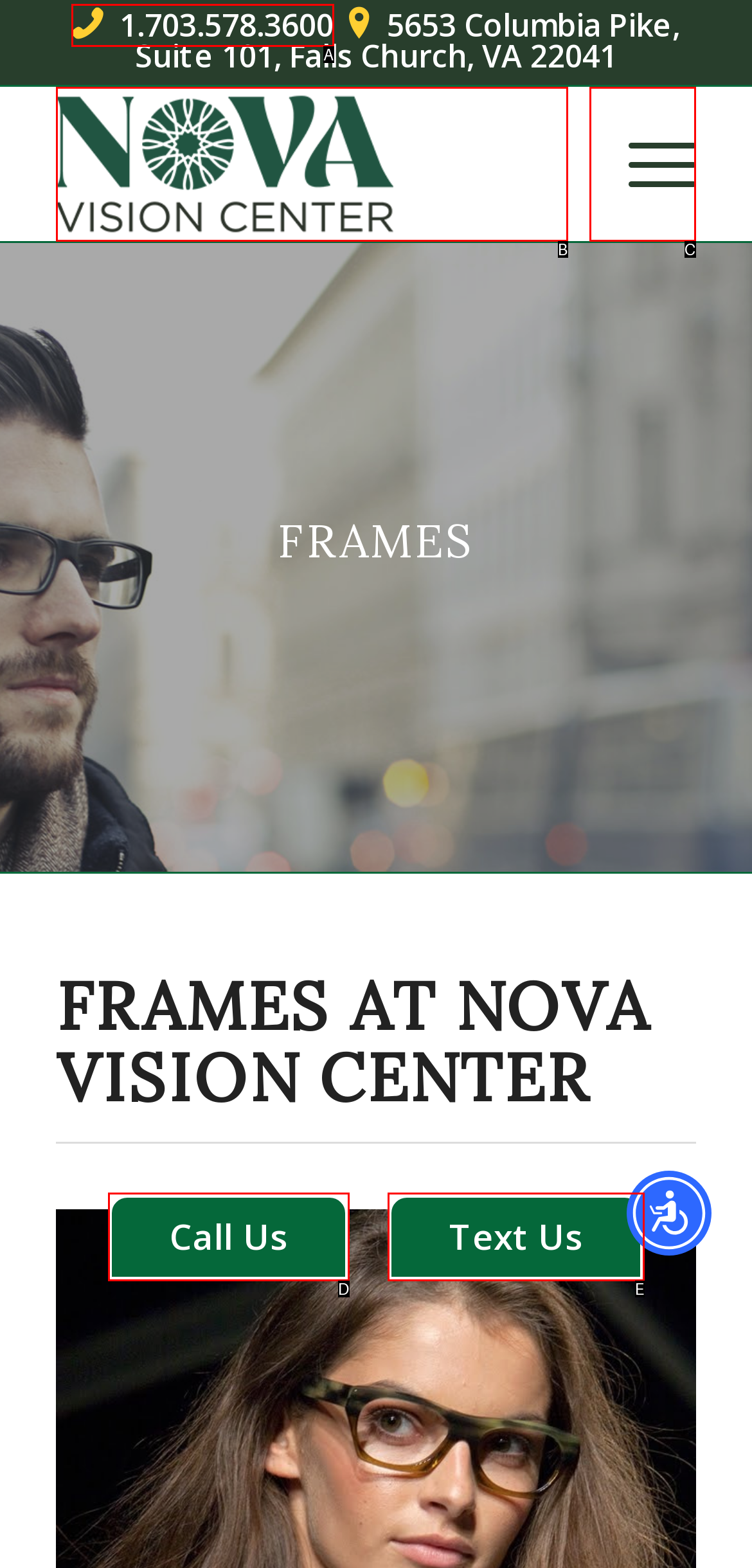Given the description:  1.703.578.3600, identify the matching option. Answer with the corresponding letter.

A